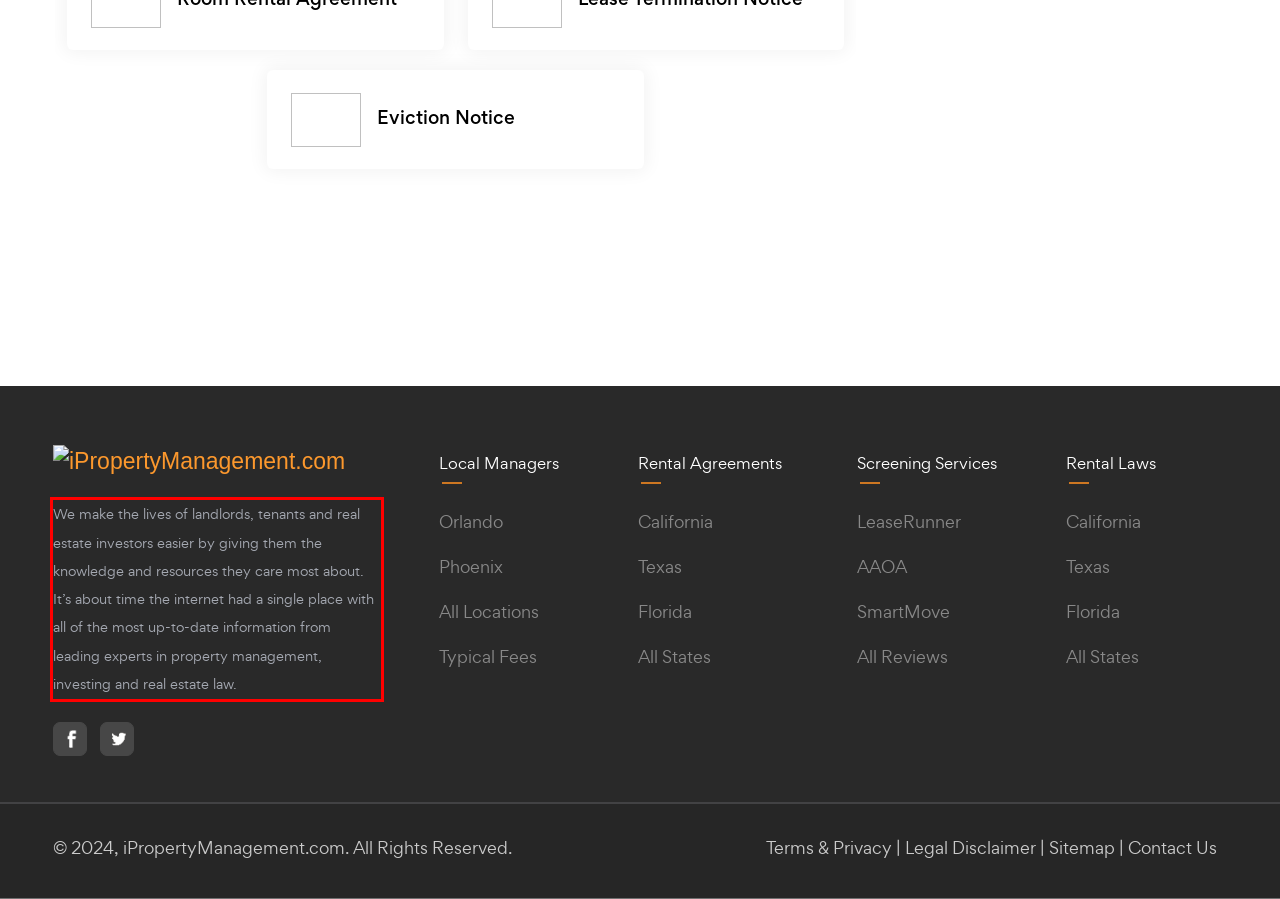Identify and transcribe the text content enclosed by the red bounding box in the given screenshot.

We make the lives of landlords, tenants and real estate investors easier by giving them the knowledge and resources they care most about. It’s about time the internet had a single place with all of the most up-to-date information from leading experts in property management, investing and real estate law.